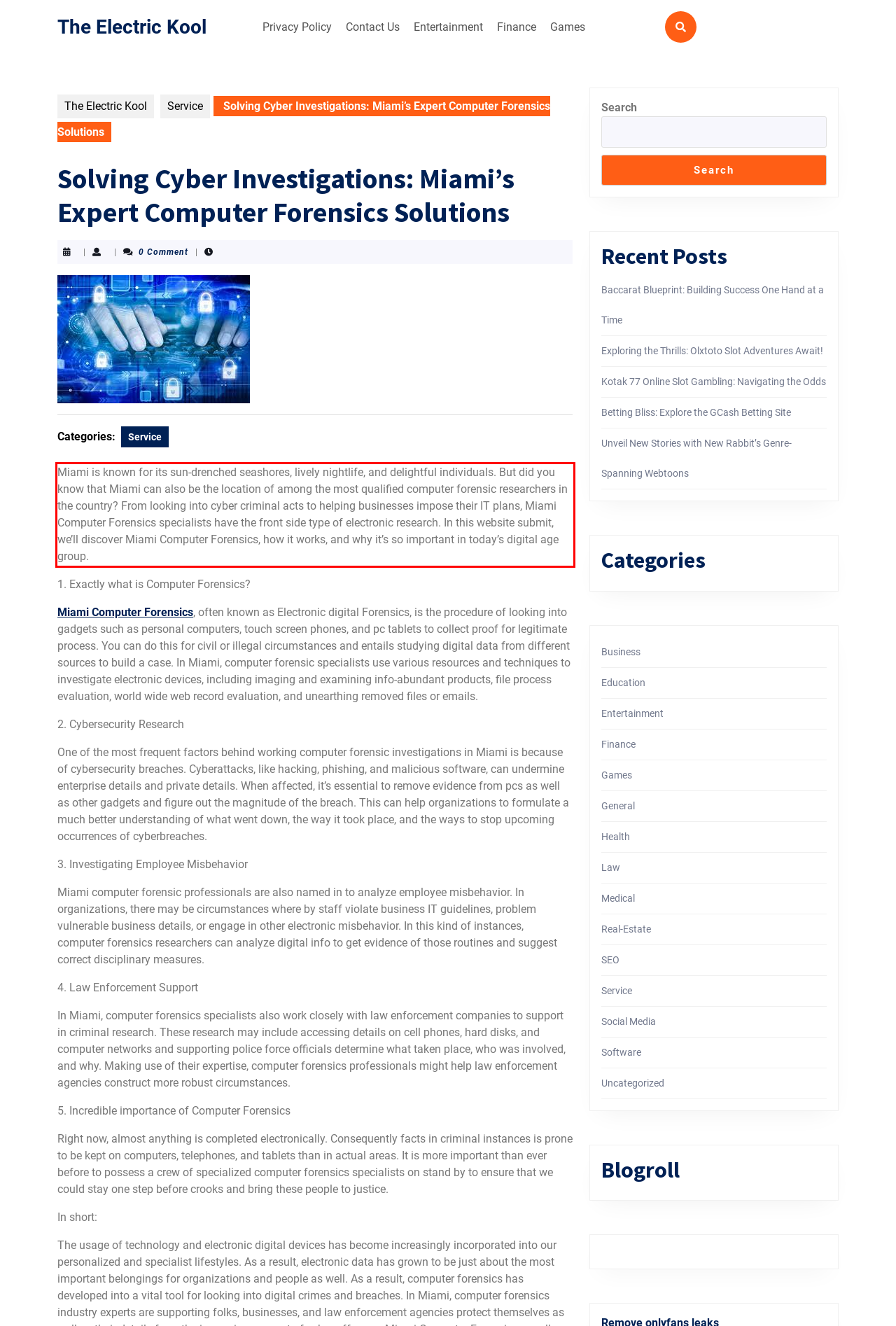Observe the screenshot of the webpage that includes a red rectangle bounding box. Conduct OCR on the content inside this red bounding box and generate the text.

Miami is known for its sun-drenched seashores, lively nightlife, and delightful individuals. But did you know that Miami can also be the location of among the most qualified computer forensic researchers in the country? From looking into cyber criminal acts to helping businesses impose their IT plans, Miami Computer Forensics specialists have the front side type of electronic research. In this website submit, we’ll discover Miami Computer Forensics, how it works, and why it’s so important in today’s digital age group.